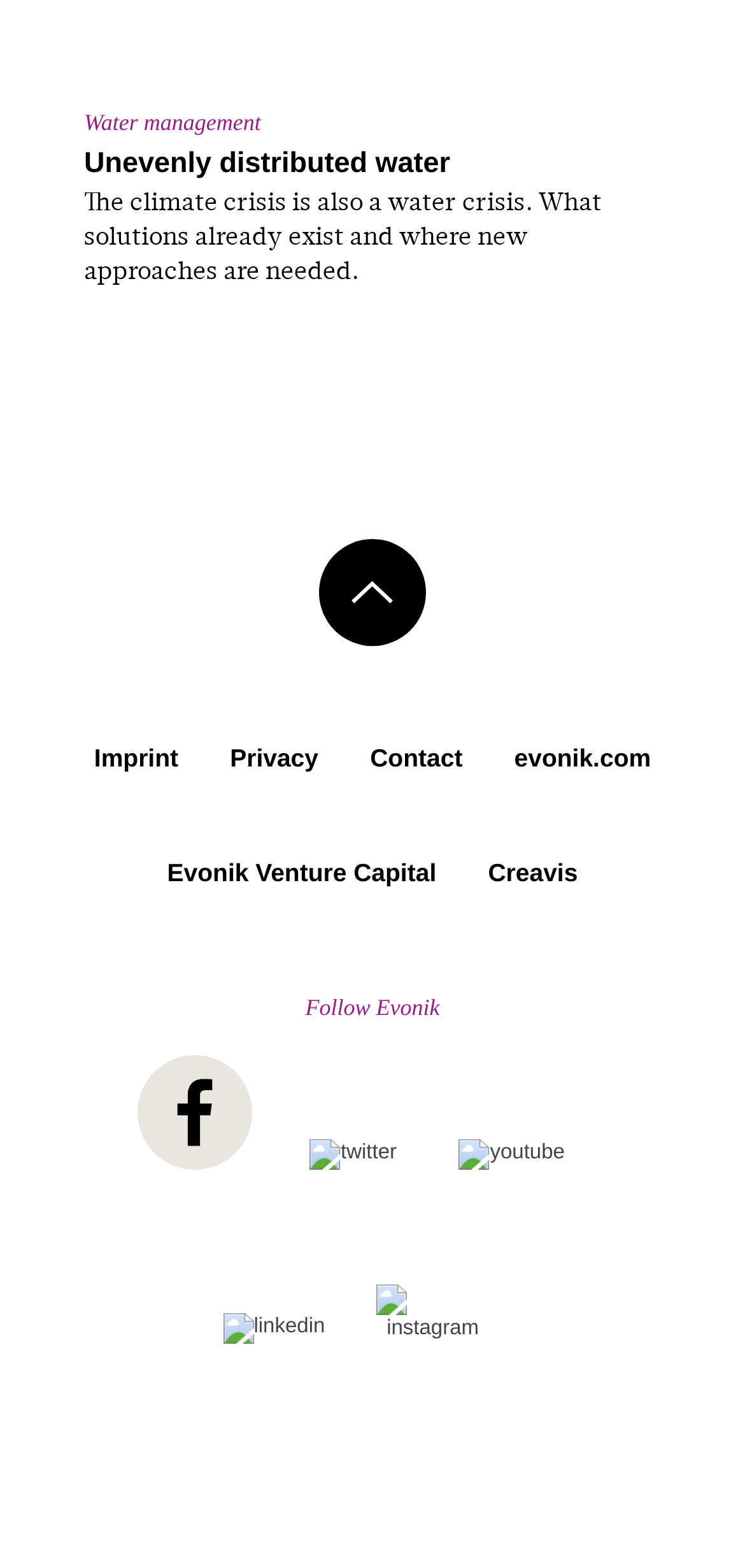What is the position of the 'Contact' link?
Based on the screenshot, answer the question with a single word or phrase.

Bottom left